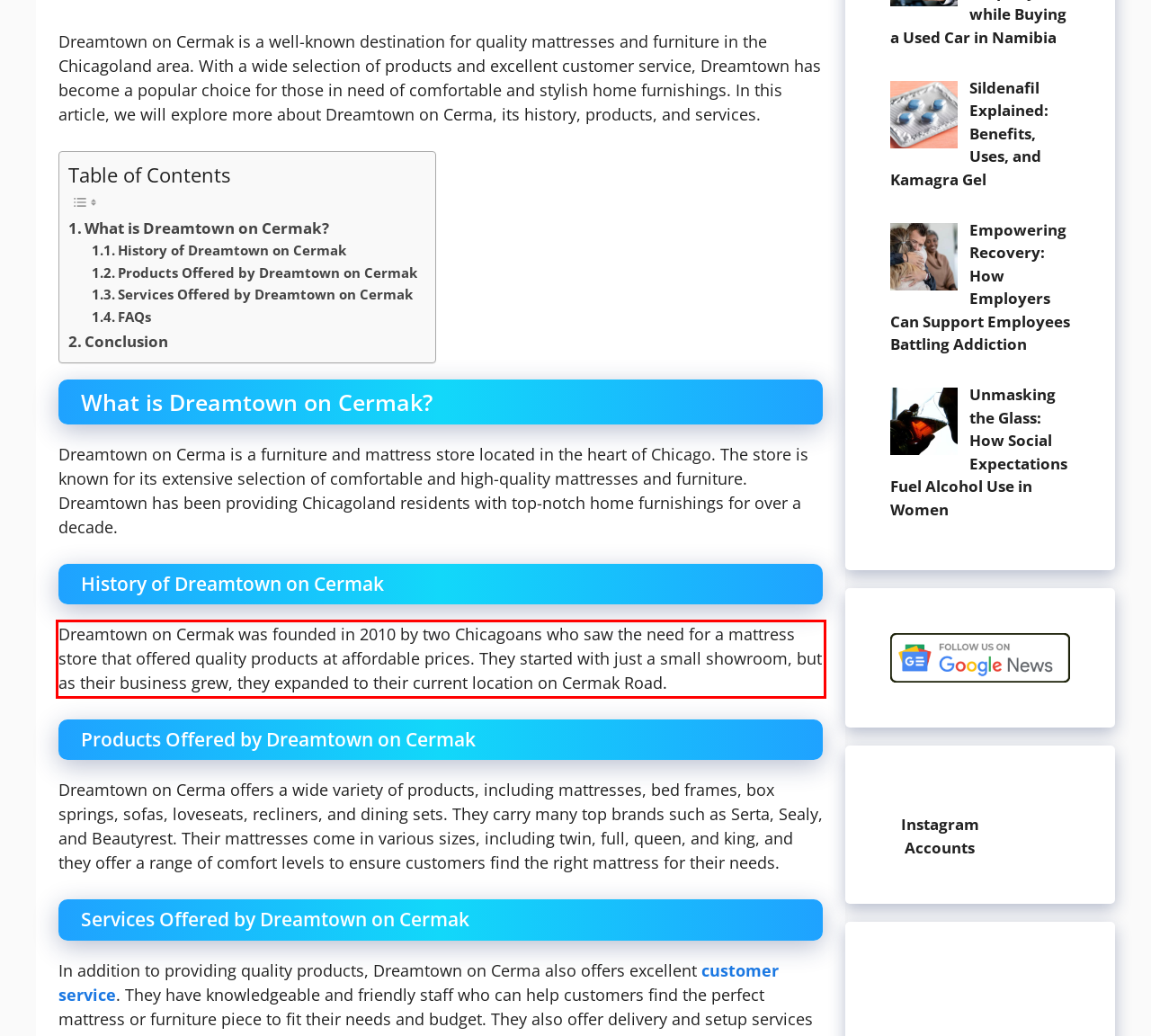Please recognize and transcribe the text located inside the red bounding box in the webpage image.

Dreamtown on Cermak was founded in 2010 by two Chicagoans who saw the need for a mattress store that offered quality products at affordable prices. They started with just a small showroom, but as their business grew, they expanded to their current location on Cermak Road.